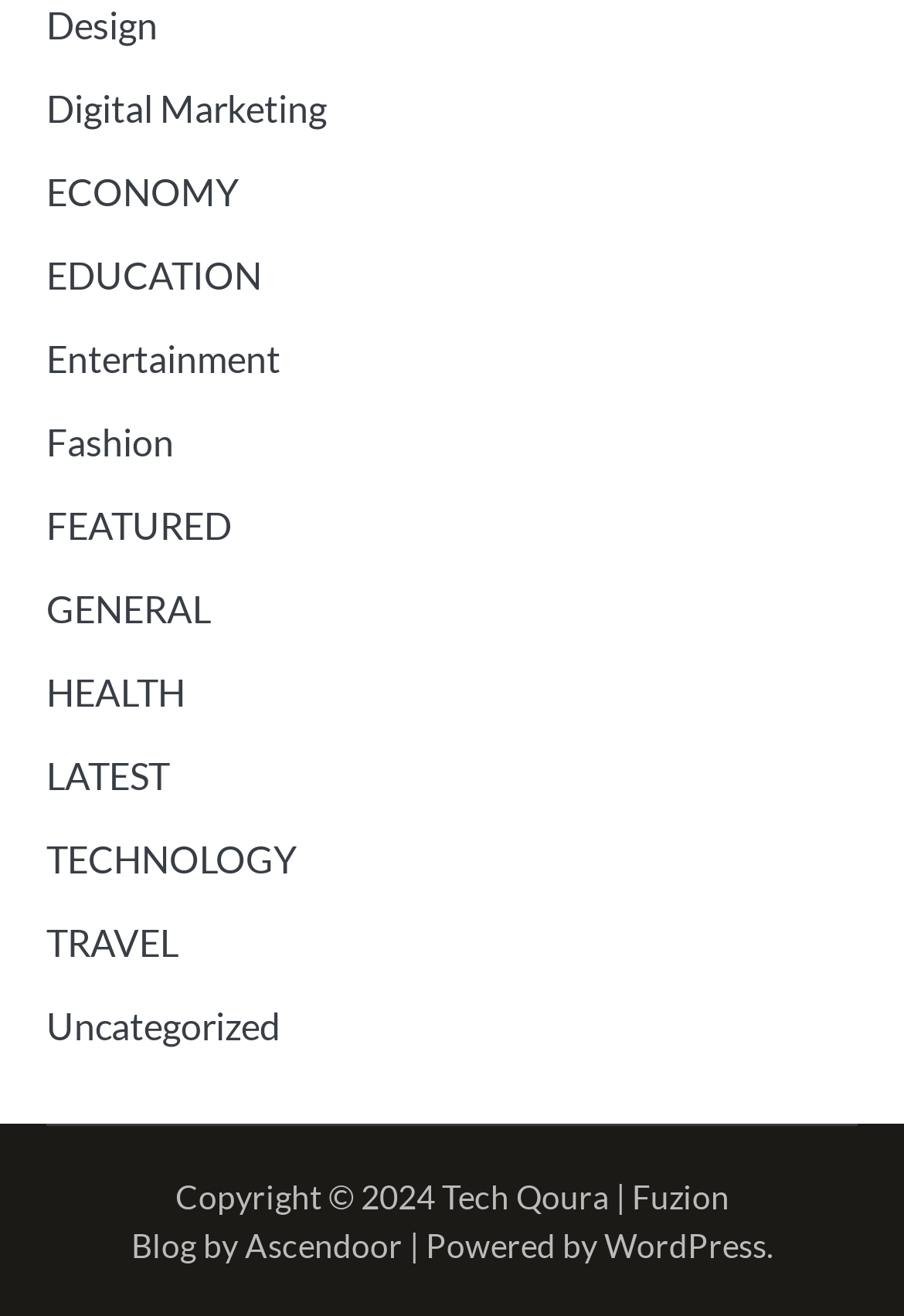Please identify the bounding box coordinates of the clickable element to fulfill the following instruction: "contact styropyro". The coordinates should be four float numbers between 0 and 1, i.e., [left, top, right, bottom].

None